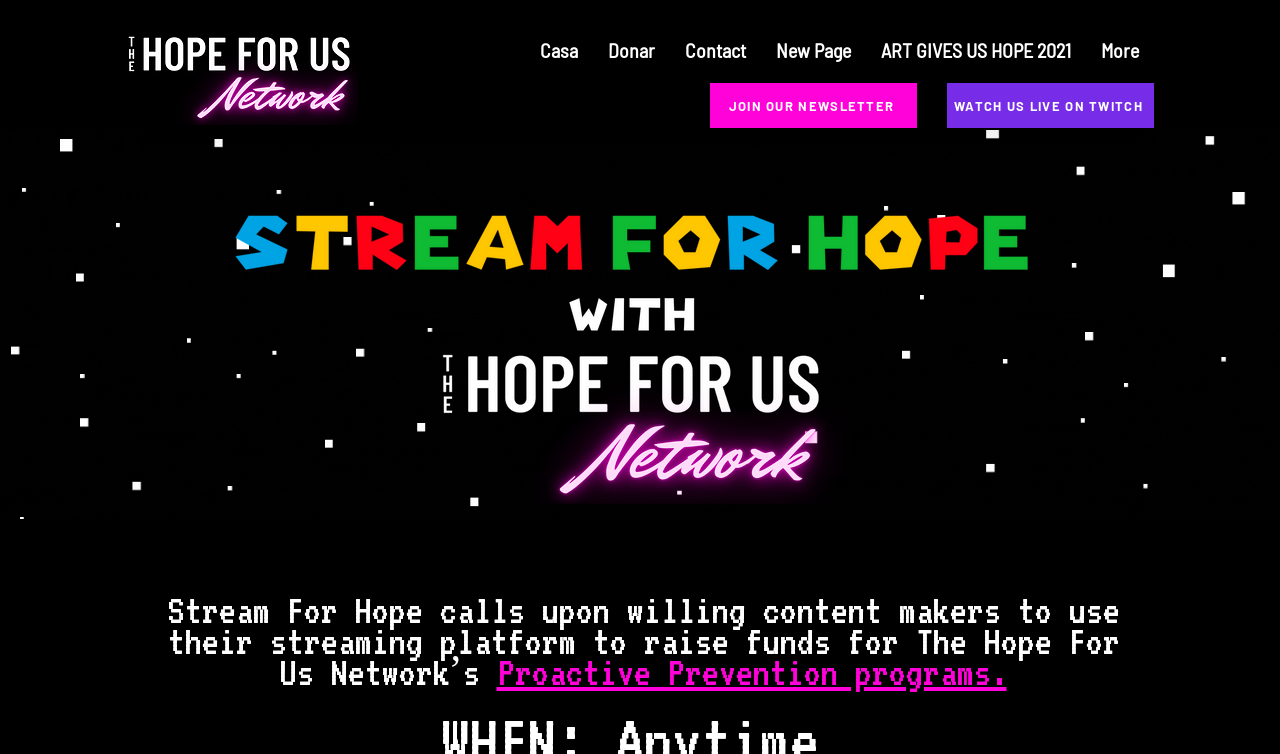Show the bounding box coordinates of the element that should be clicked to complete the task: "Like the post".

None